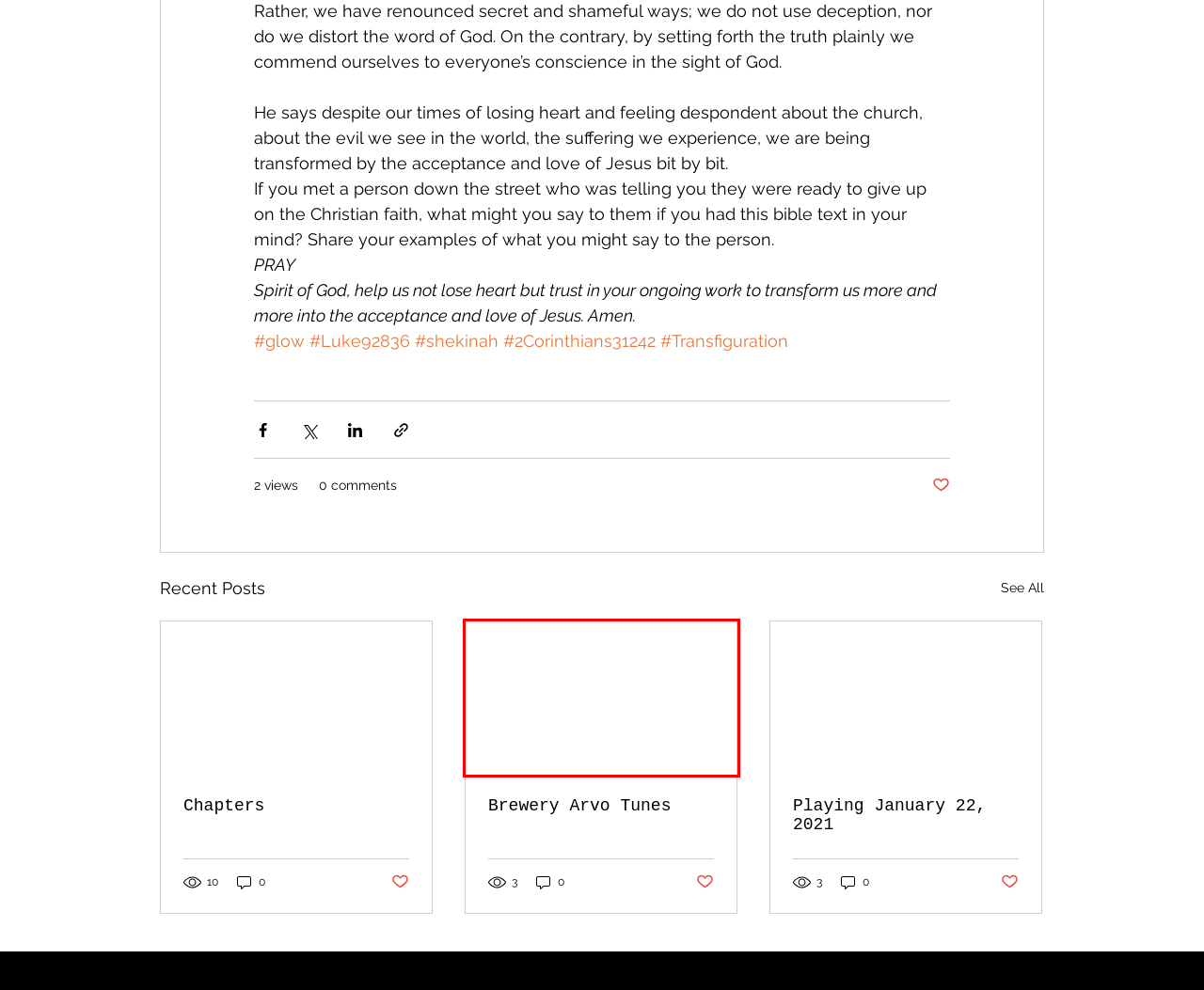You are presented with a screenshot of a webpage containing a red bounding box around an element. Determine which webpage description best describes the new webpage after clicking on the highlighted element. Here are the candidates:
A. #glow
B. 2 timothy 3:14-4:5
C. Chapters
D. Playing January 22, 2021
E. #shekinah
F. #Transfiguration
G. advent 1B
H. Brewery Arvo Tunes

H